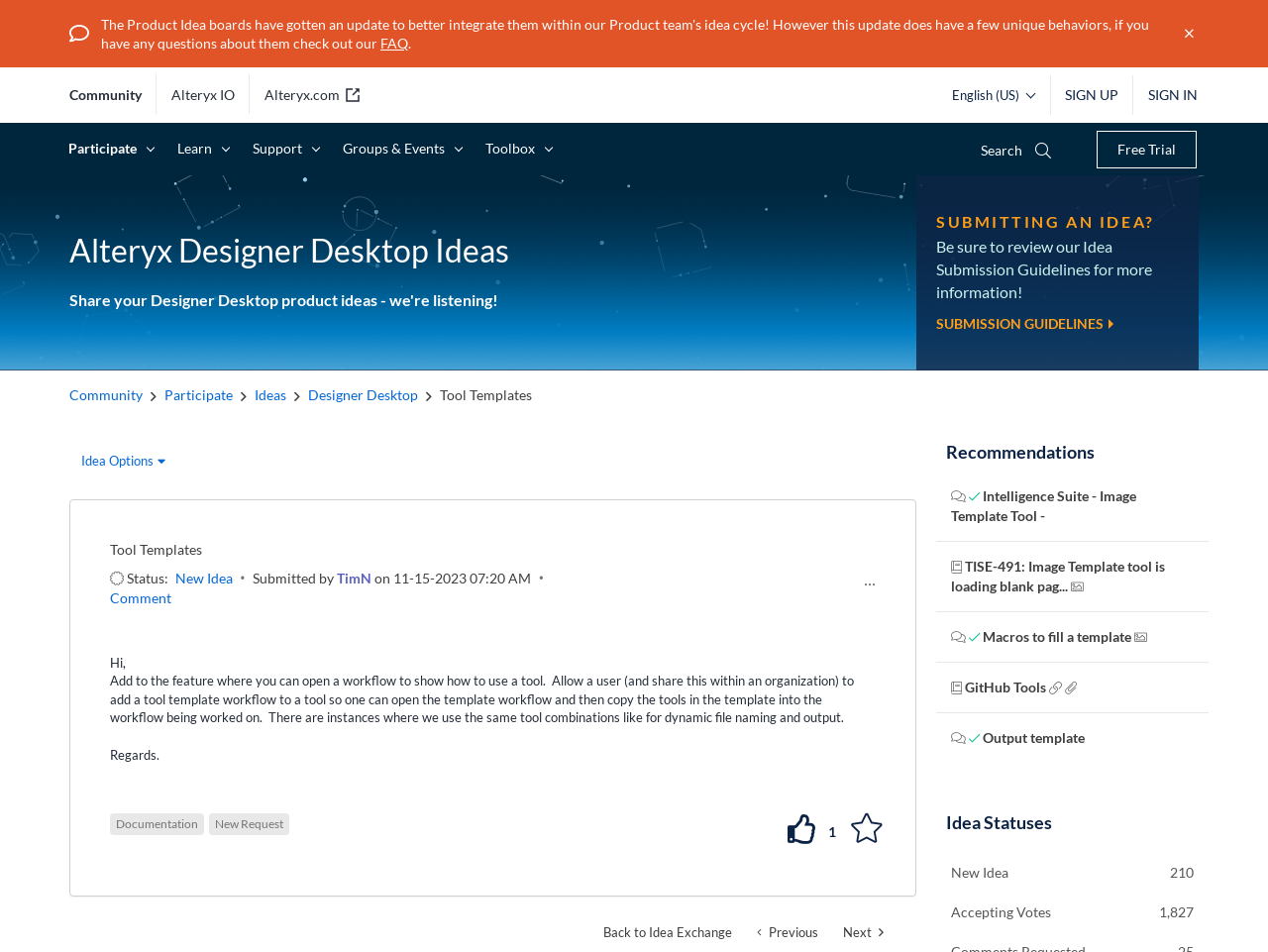Find the bounding box coordinates of the element to click in order to complete the given instruction: "Show tool templates post options."

[0.677, 0.597, 0.691, 0.63]